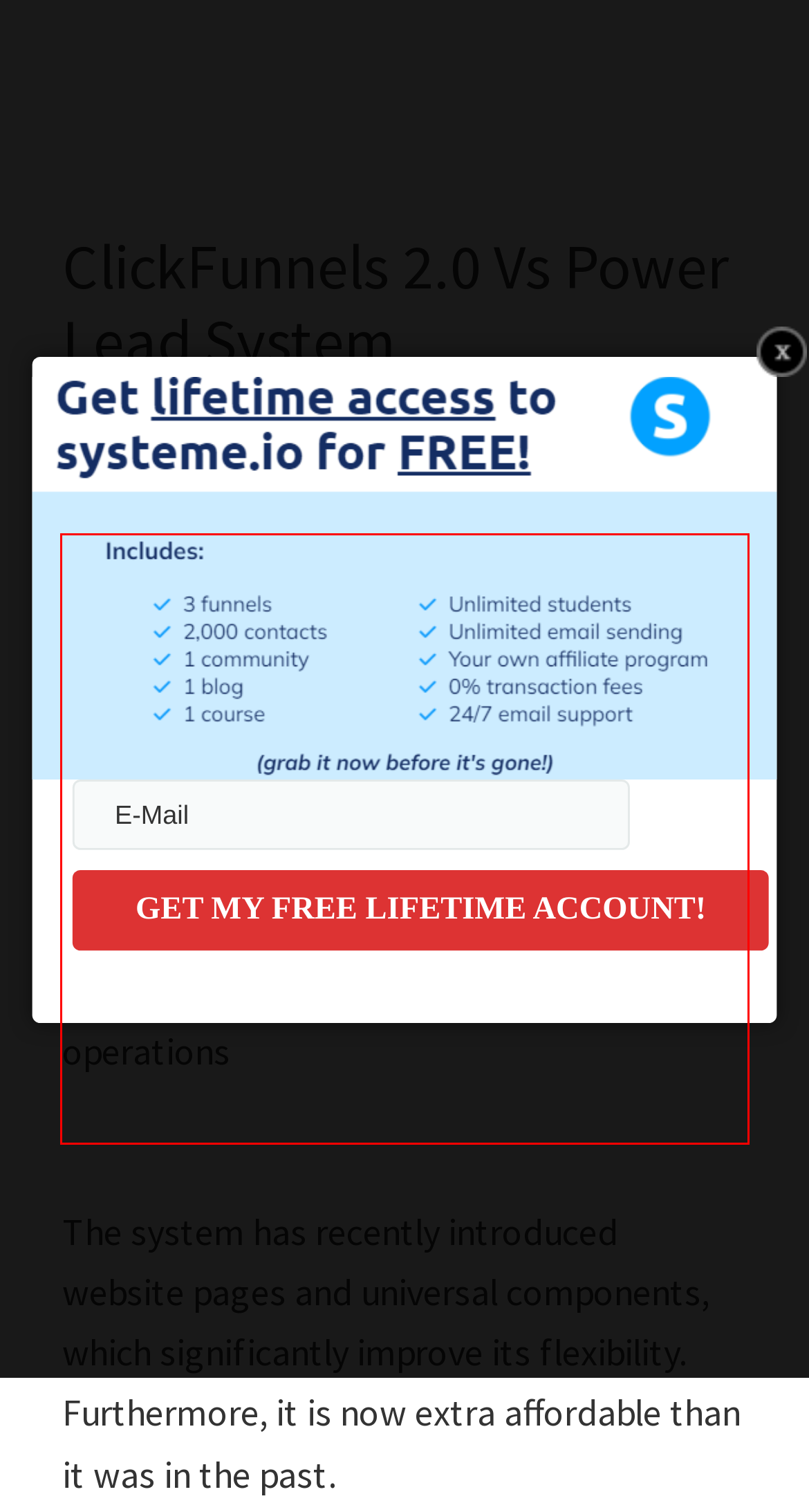Examine the screenshot of the webpage, locate the red bounding box, and generate the text contained within it.

ClickFunnels 2.0 objectives to simplify service procedures by integrating all facets of a firm and its sales funnels right into a solitary, straightforward system. This aligns with Russell Brunson’s vision of creating a detailed software program device that allows companies to successfully manage and maximize their operations ClickFunnels 2.0 Vs Power Lead System